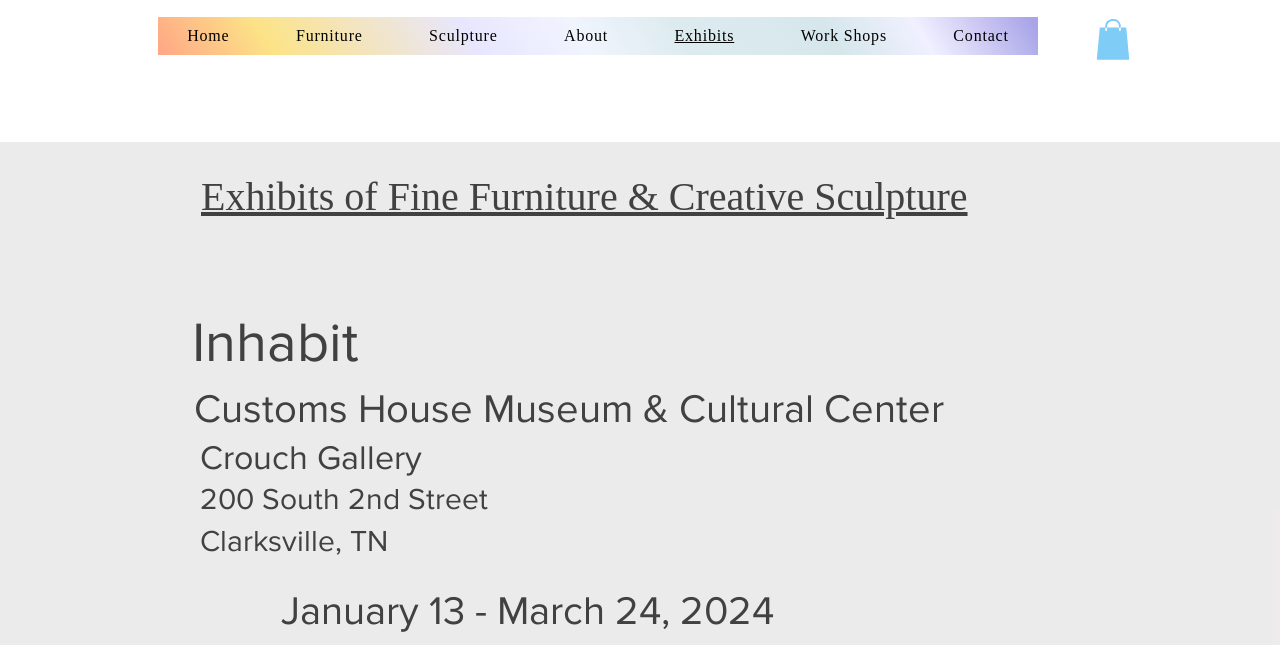Identify the bounding box of the HTML element described here: "Home". Provide the coordinates as four float numbers between 0 and 1: [left, top, right, bottom].

[0.123, 0.026, 0.202, 0.085]